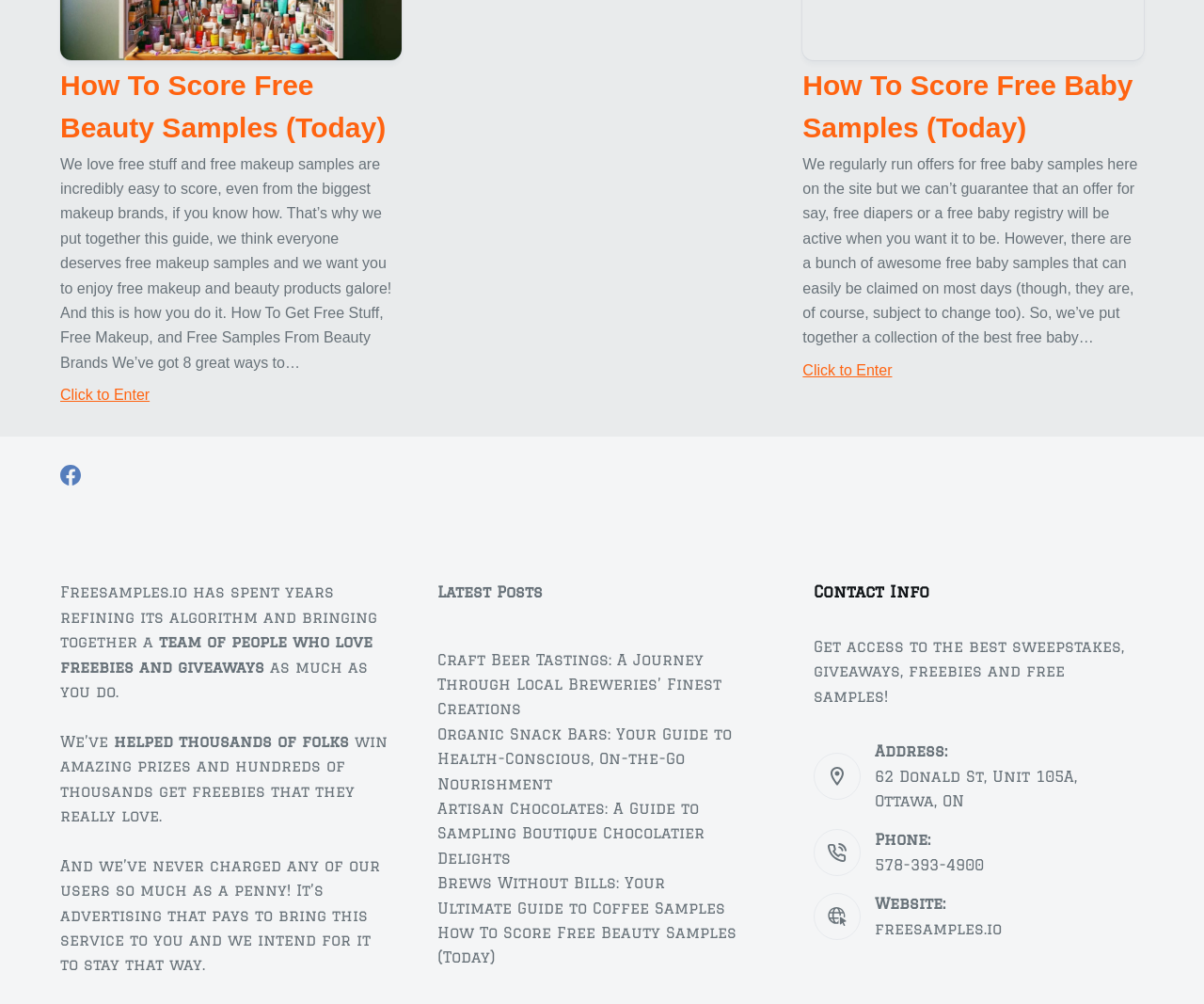Give a short answer to this question using one word or a phrase:
What is the name of the website?

Freesamples.io